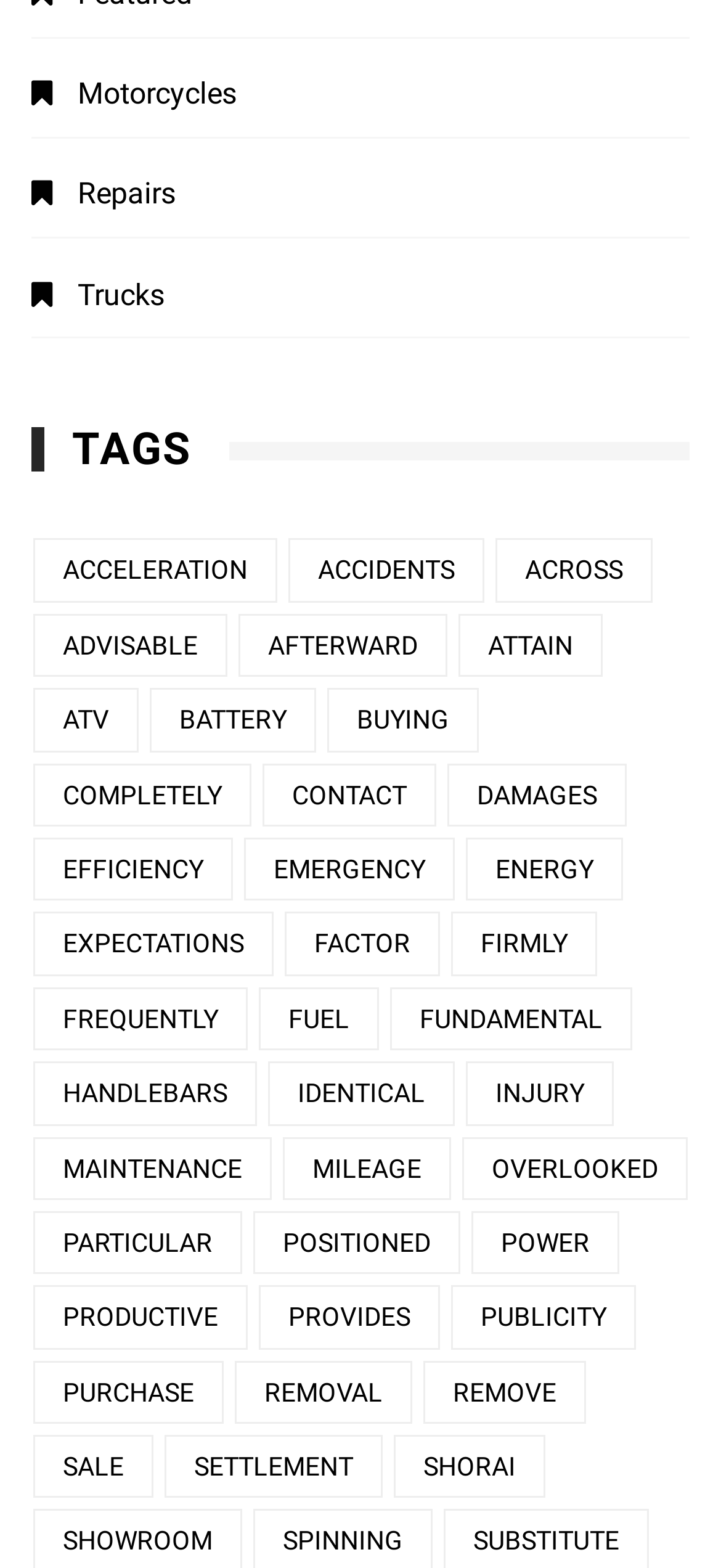Can you show the bounding box coordinates of the region to click on to complete the task described in the instruction: "Explore ATV"?

[0.046, 0.439, 0.192, 0.479]